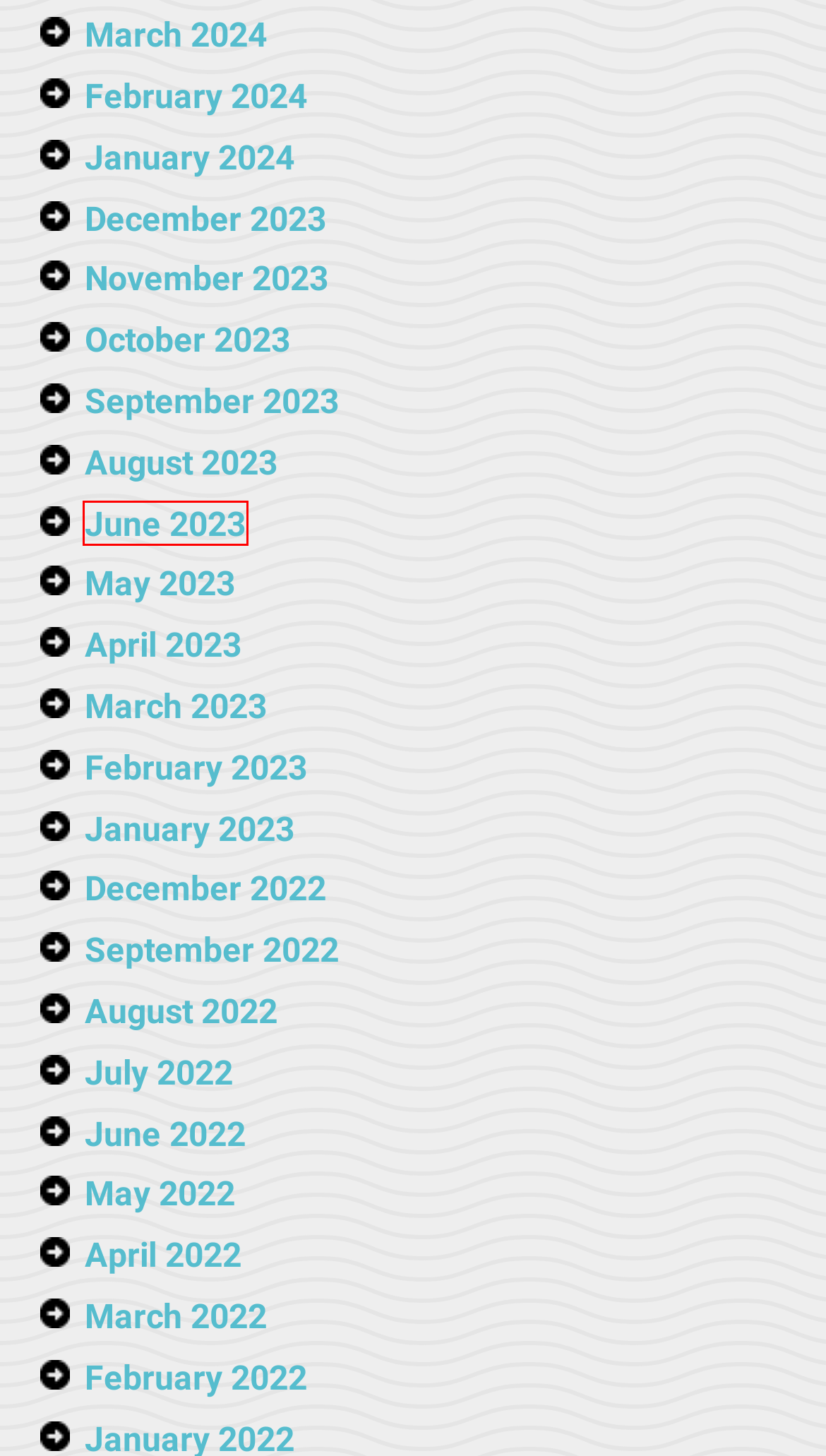You have a screenshot of a webpage with a red rectangle bounding box around an element. Identify the best matching webpage description for the new page that appears after clicking the element in the bounding box. The descriptions are:
A. September 2022 - MarketDraft BlogMarketDraft Blog
B. August 2023 - MarketDraft BlogMarketDraft Blog
C. March 2022 - MarketDraft BlogMarketDraft Blog
D. June 2023 - MarketDraft BlogMarketDraft Blog
E. February 2024 - MarketDraft BlogMarketDraft Blog
F. March 2024 - MarketDraft BlogMarketDraft Blog
G. March 2023 - MarketDraft BlogMarketDraft Blog
H. February 2023 - MarketDraft BlogMarketDraft Blog

D